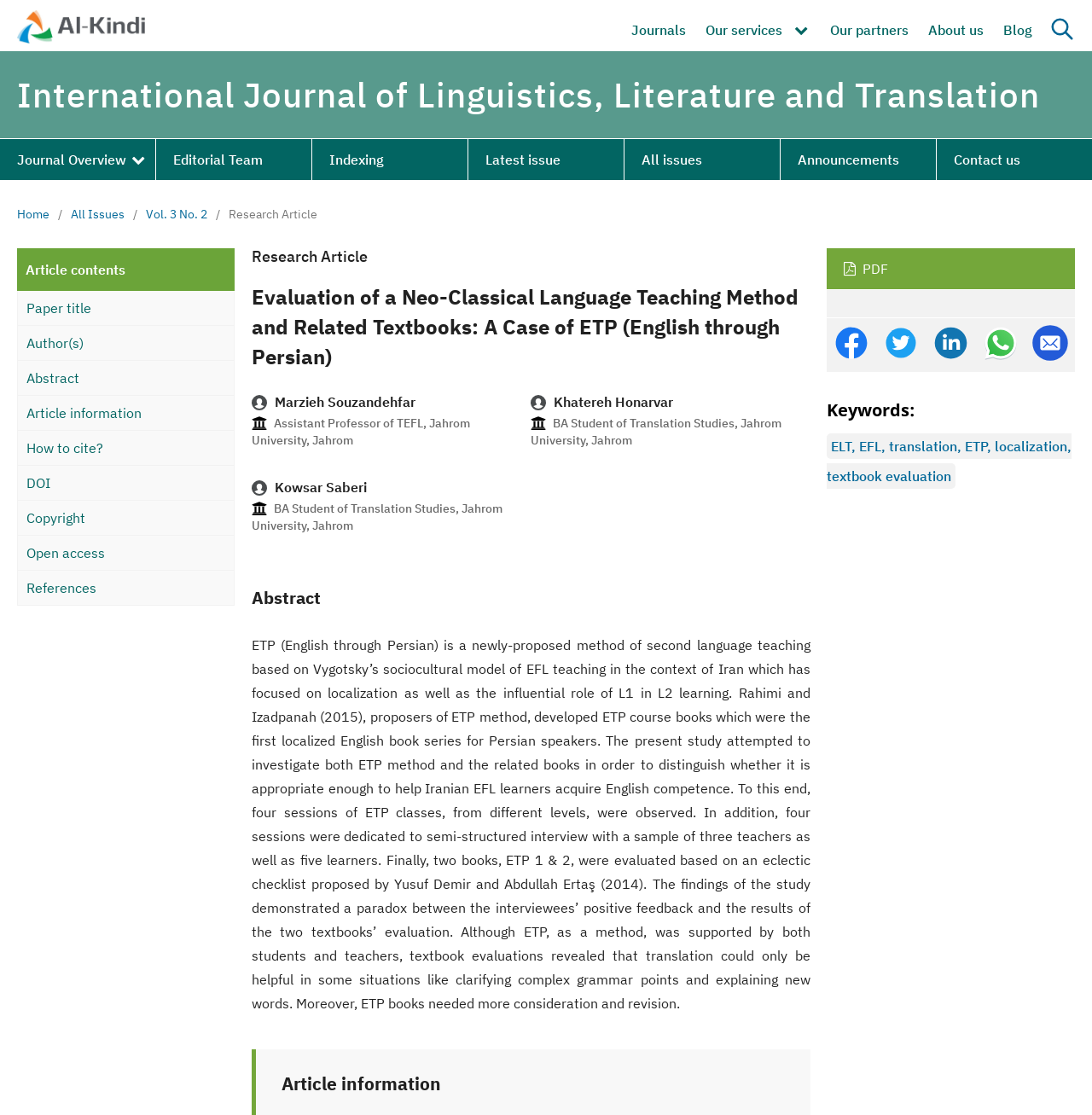Please identify the bounding box coordinates of the element's region that should be clicked to execute the following instruction: "Read the 'Abstract'". The bounding box coordinates must be four float numbers between 0 and 1, i.e., [left, top, right, bottom].

[0.23, 0.517, 0.742, 0.555]